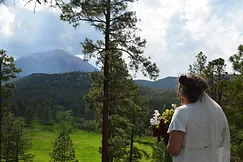Generate an in-depth description of the image.

This enchanting image captures a bride standing serenely in a lush, green landscape, with majestic mountains in the background. She is adorned in a beautiful white dress, holding a bouquet of vibrant flowers that add a pop of color to the scene. Towering pine trees frame the view, enhancing the natural beauty of the outdoor setting. The sky above is a blend of soft clouds and bright daylight, creating a perfect ambiance for a memorable wedding day. This picturesque setting is part of the Sporleder Centennial Ranch, a historic and community-oriented wedding venue located in the stunning Spanish Peaks of Colorado, making it an ideal location for couples seeking a romantic outdoor ceremony.